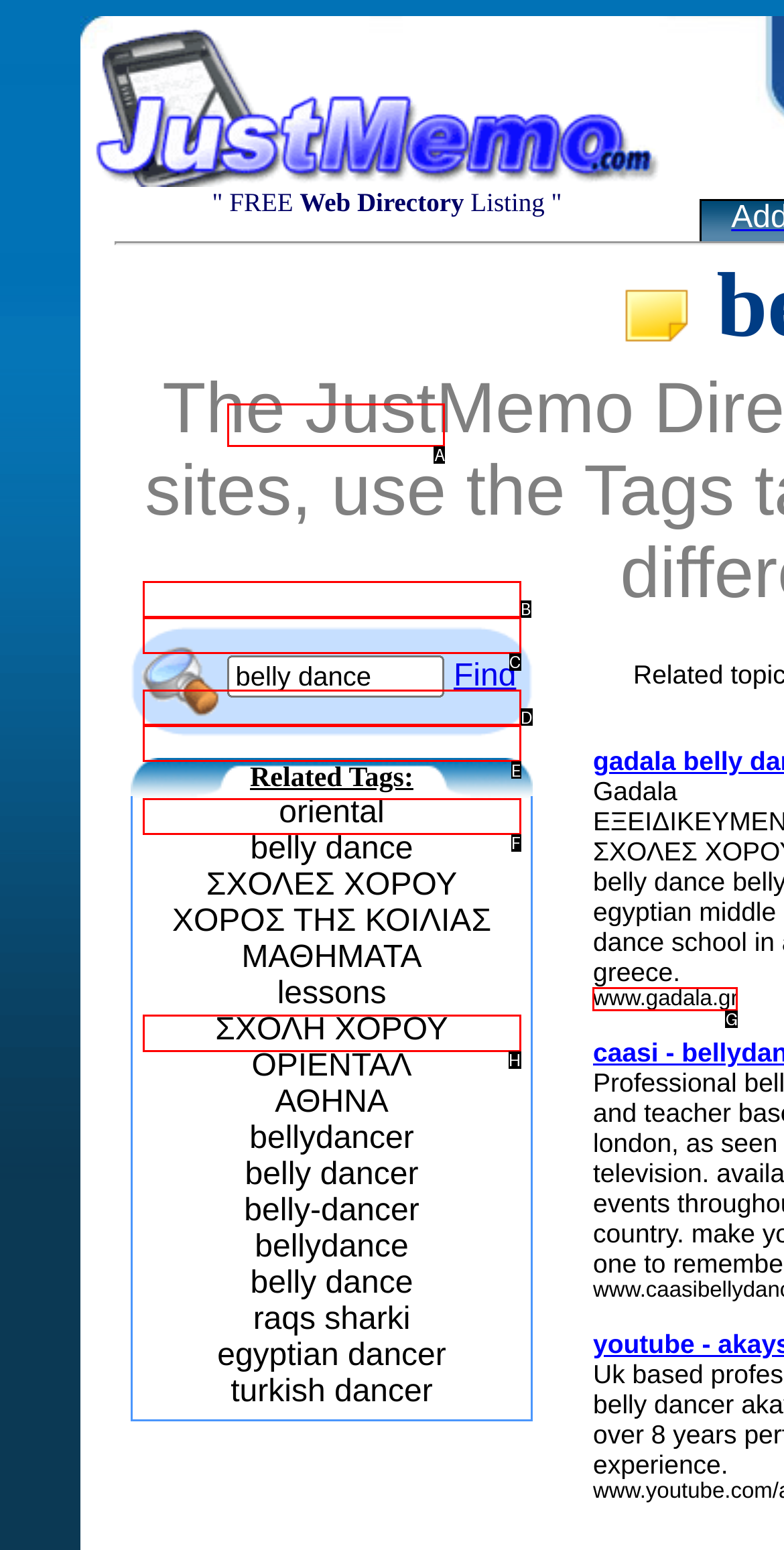Choose the HTML element that should be clicked to achieve this task: Visit the website 'www.gadala.gr'
Respond with the letter of the correct choice.

G